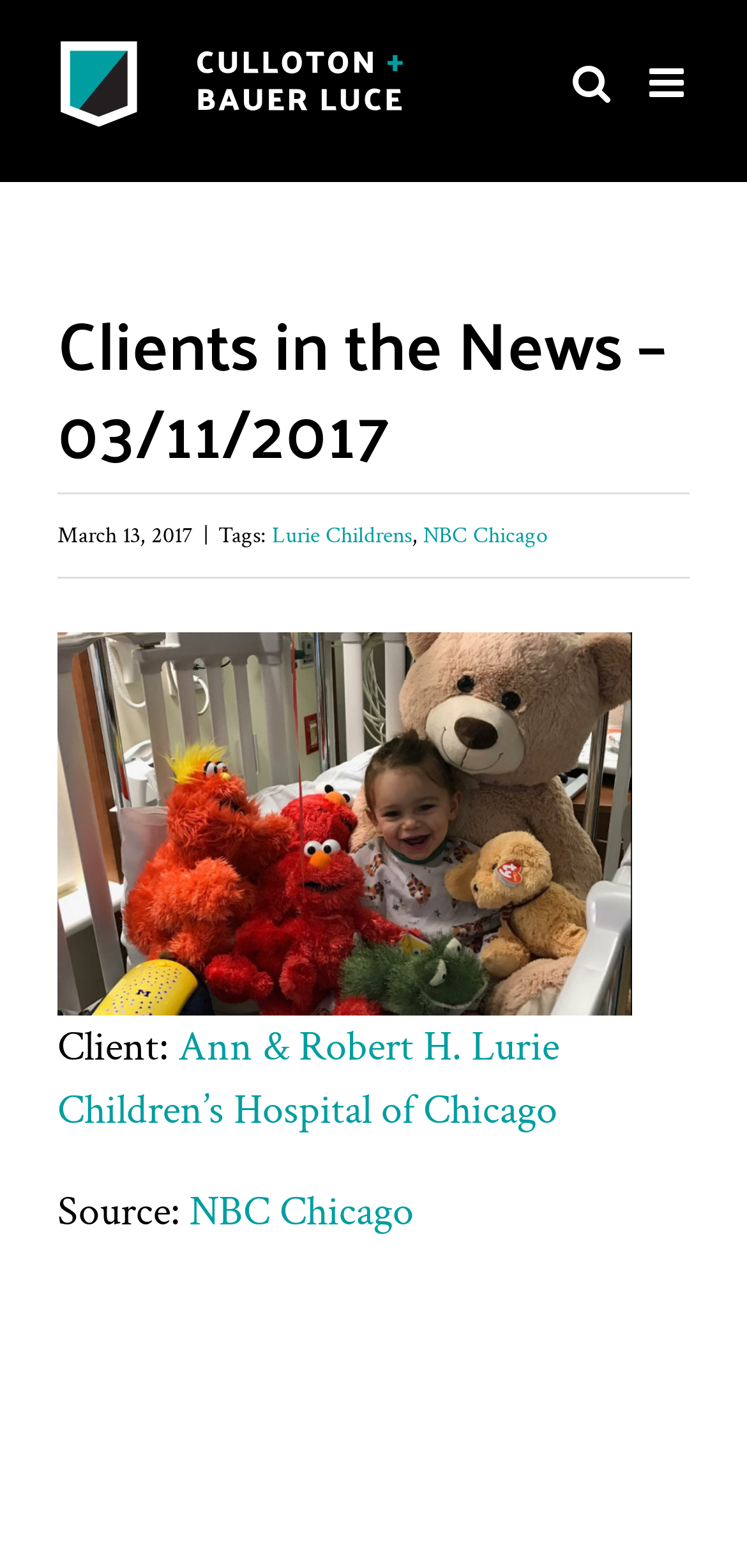Please specify the bounding box coordinates of the region to click in order to perform the following instruction: "Go to NBC Chicago".

[0.567, 0.332, 0.733, 0.351]